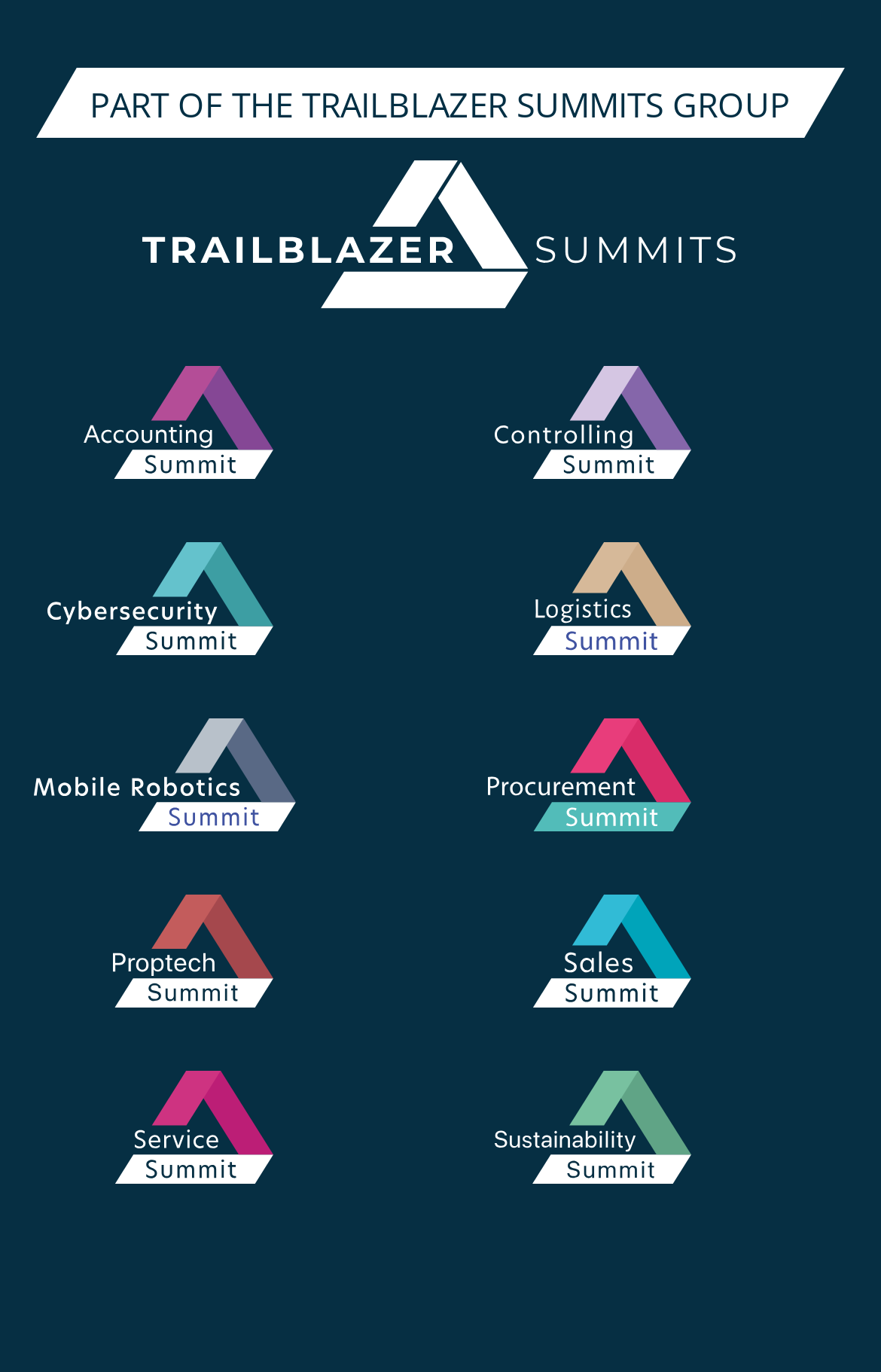Respond with a single word or phrase to the following question: What is the theme of the events listed on the webpage?

B2B events